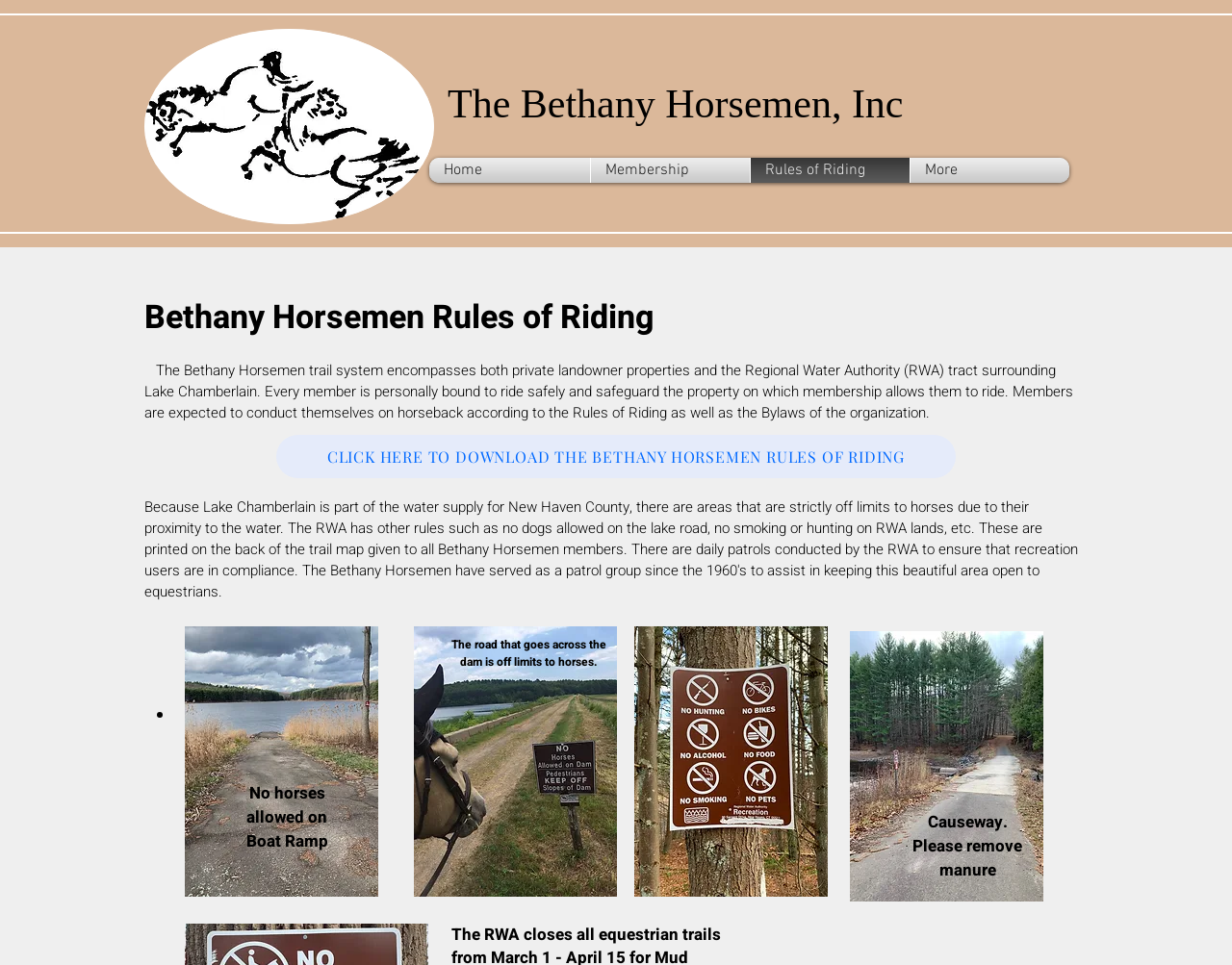What is the purpose of the trail map?
Please give a detailed and elaborate explanation in response to the question.

The purpose of the trail map can be inferred from the text 'These are printed on the back of the trail map given to all Bethany Horsemen members.' which is located in the middle of the webpage, suggesting that the trail map provides important information for members.